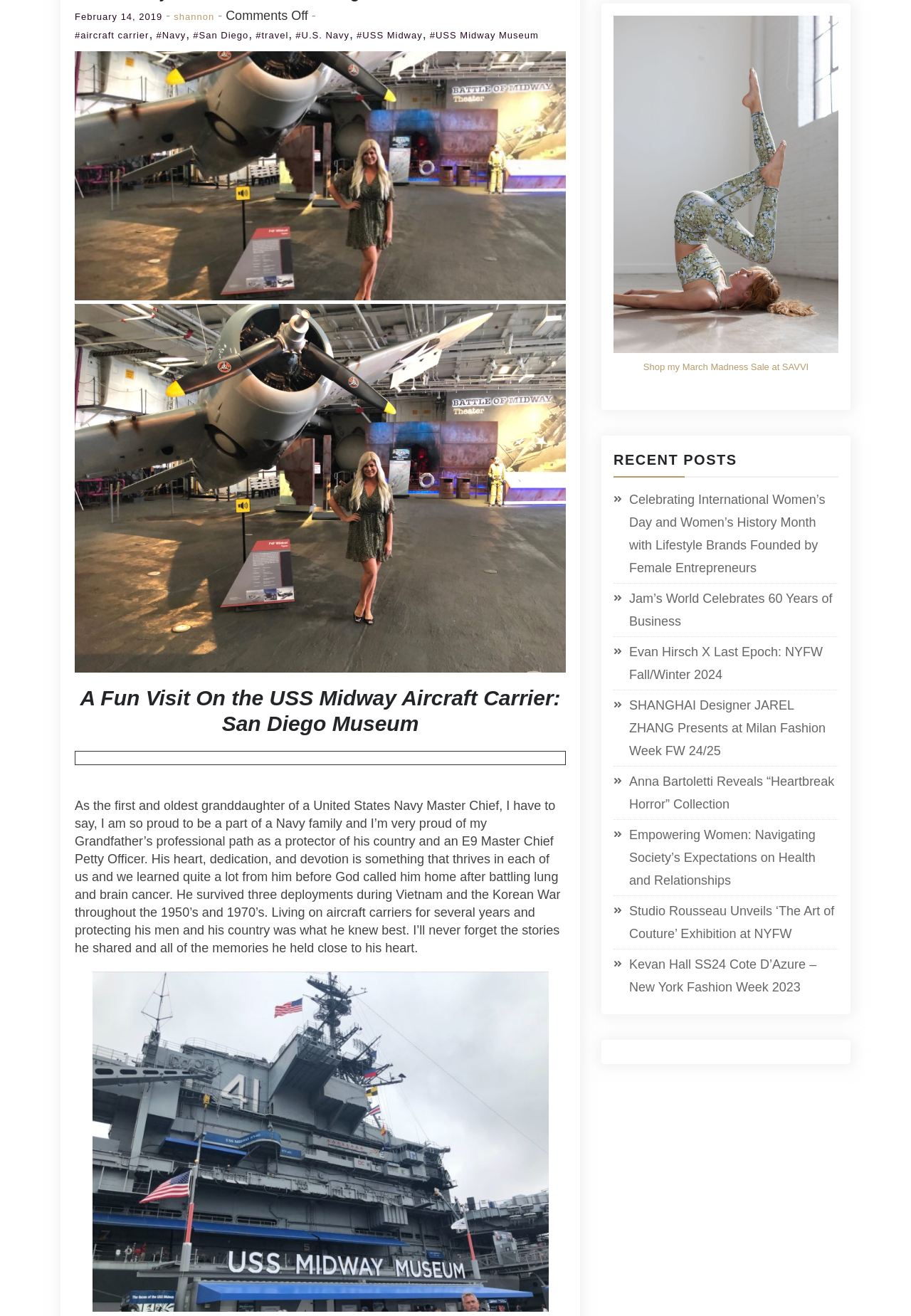Using the given element description, provide the bounding box coordinates (top-left x, top-left y, bottom-right x, bottom-right y) for the corresponding UI element in the screenshot: Newlands

None